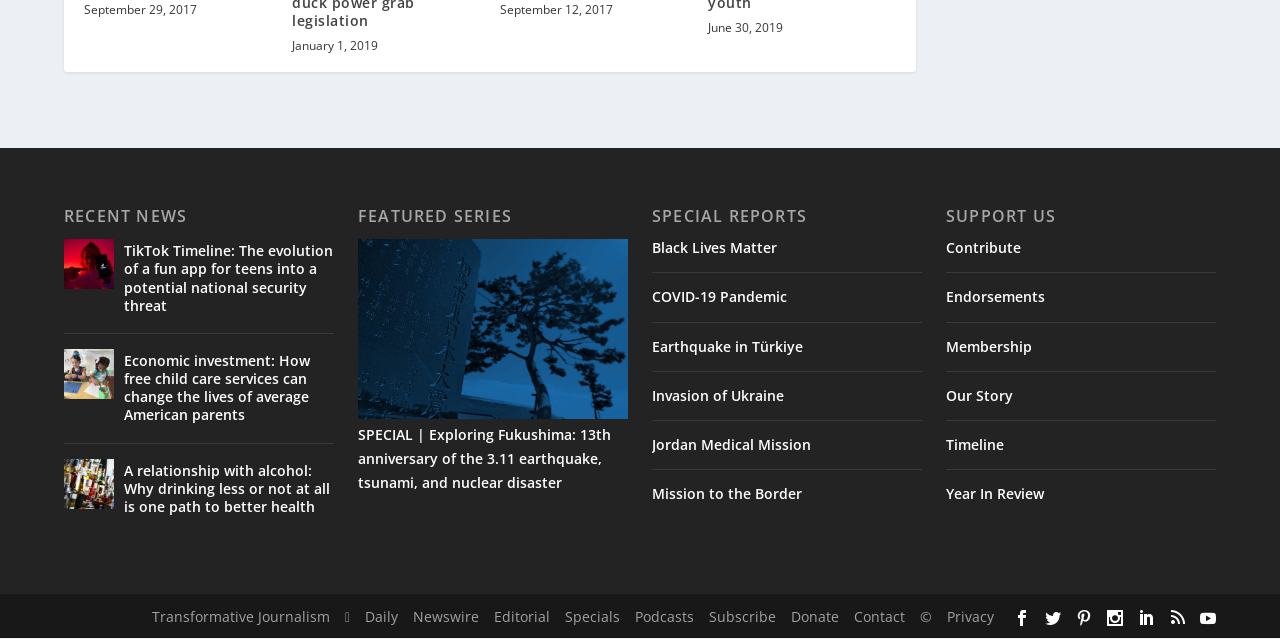Please determine the bounding box coordinates of the element's region to click in order to carry out the following instruction: "Listen to podcasts". The coordinates should be four float numbers between 0 and 1, i.e., [left, top, right, bottom].

[0.496, 0.93, 0.542, 0.96]